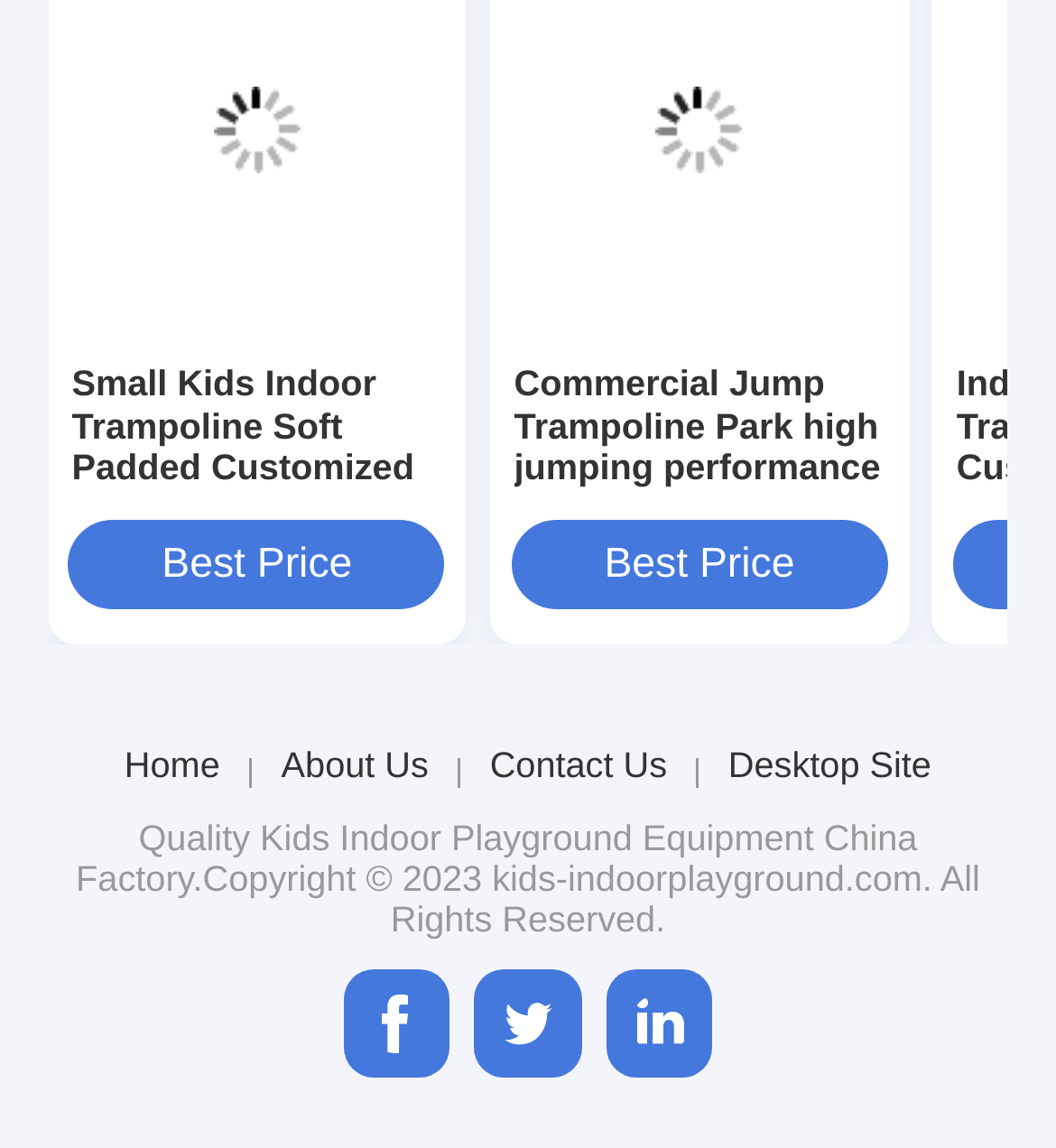Please give a succinct answer using a single word or phrase:
What is the theme of the second image on the webpage?

Commercial Jump Trampoline Park